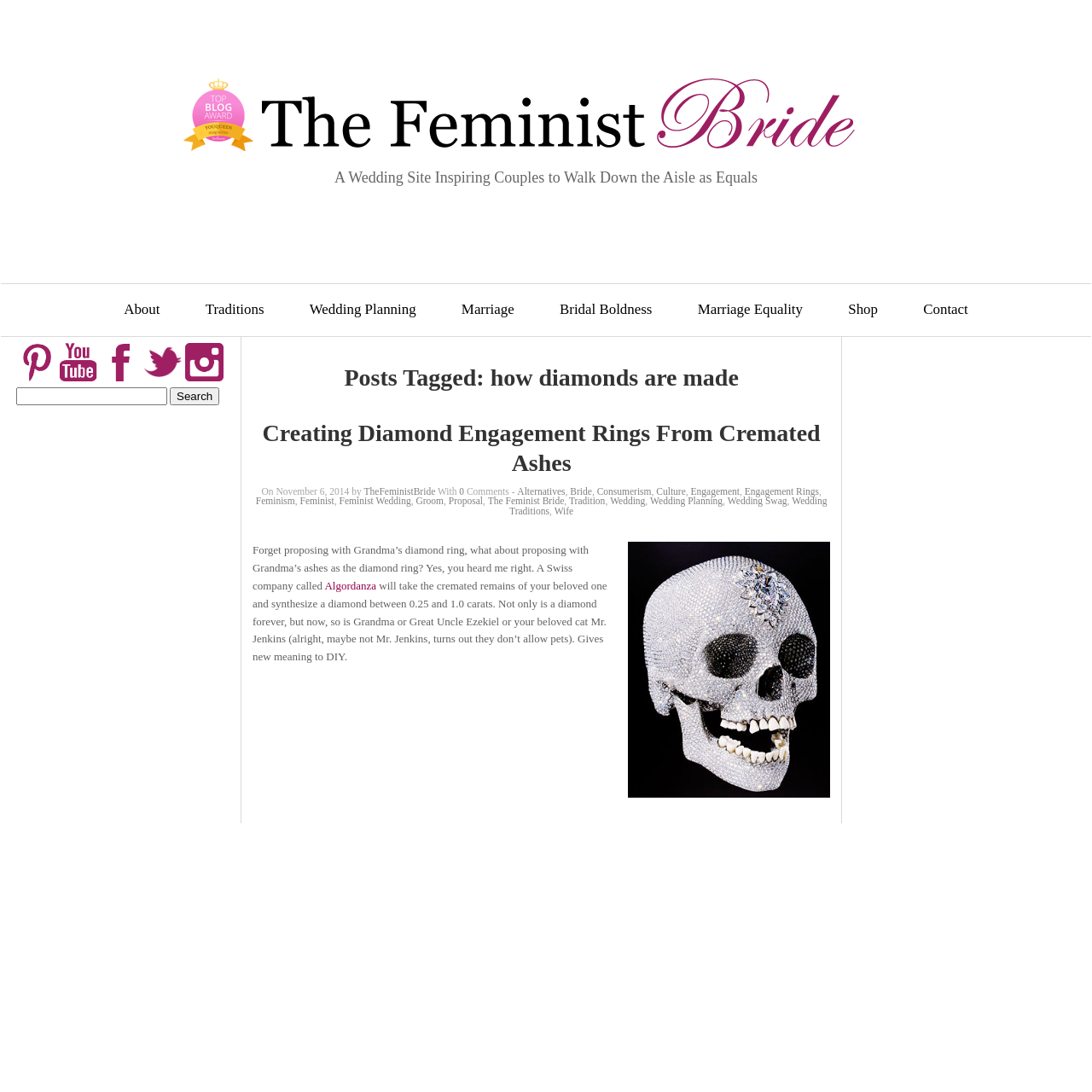What is the topic of the blog post?
Give a thorough and detailed response to the question.

The topic of the blog post can be found in the heading 'Creating Diamond Engagement Rings From Cremated Ashes' which is located below the title 'Posts Tagged: how diamonds are made'.